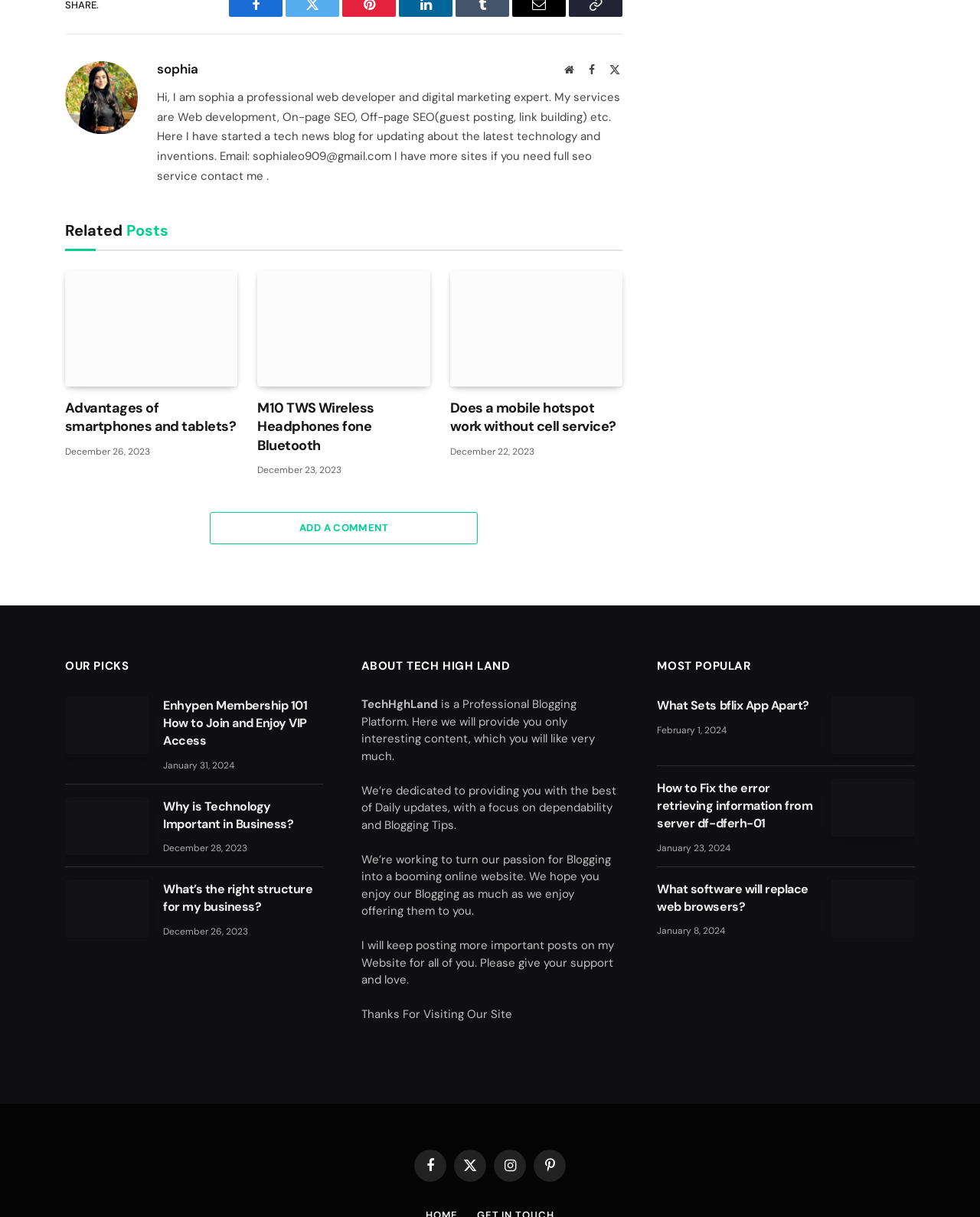Please find the bounding box coordinates of the clickable region needed to complete the following instruction: "Read the 'Related Posts'". The bounding box coordinates must consist of four float numbers between 0 and 1, i.e., [left, top, right, bottom].

[0.066, 0.182, 0.172, 0.197]